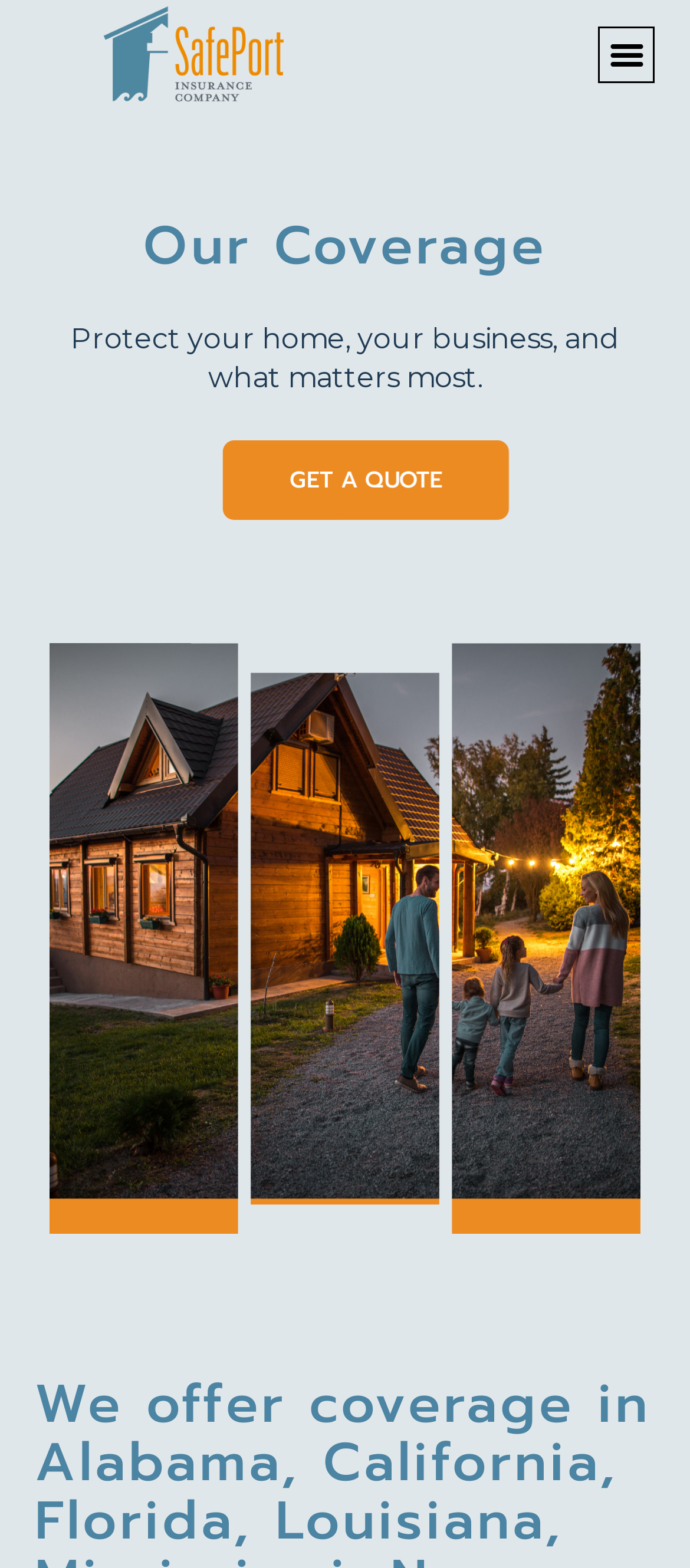Find and provide the bounding box coordinates for the UI element described here: "Menu". The coordinates should be given as four float numbers between 0 and 1: [left, top, right, bottom].

[0.868, 0.016, 0.95, 0.052]